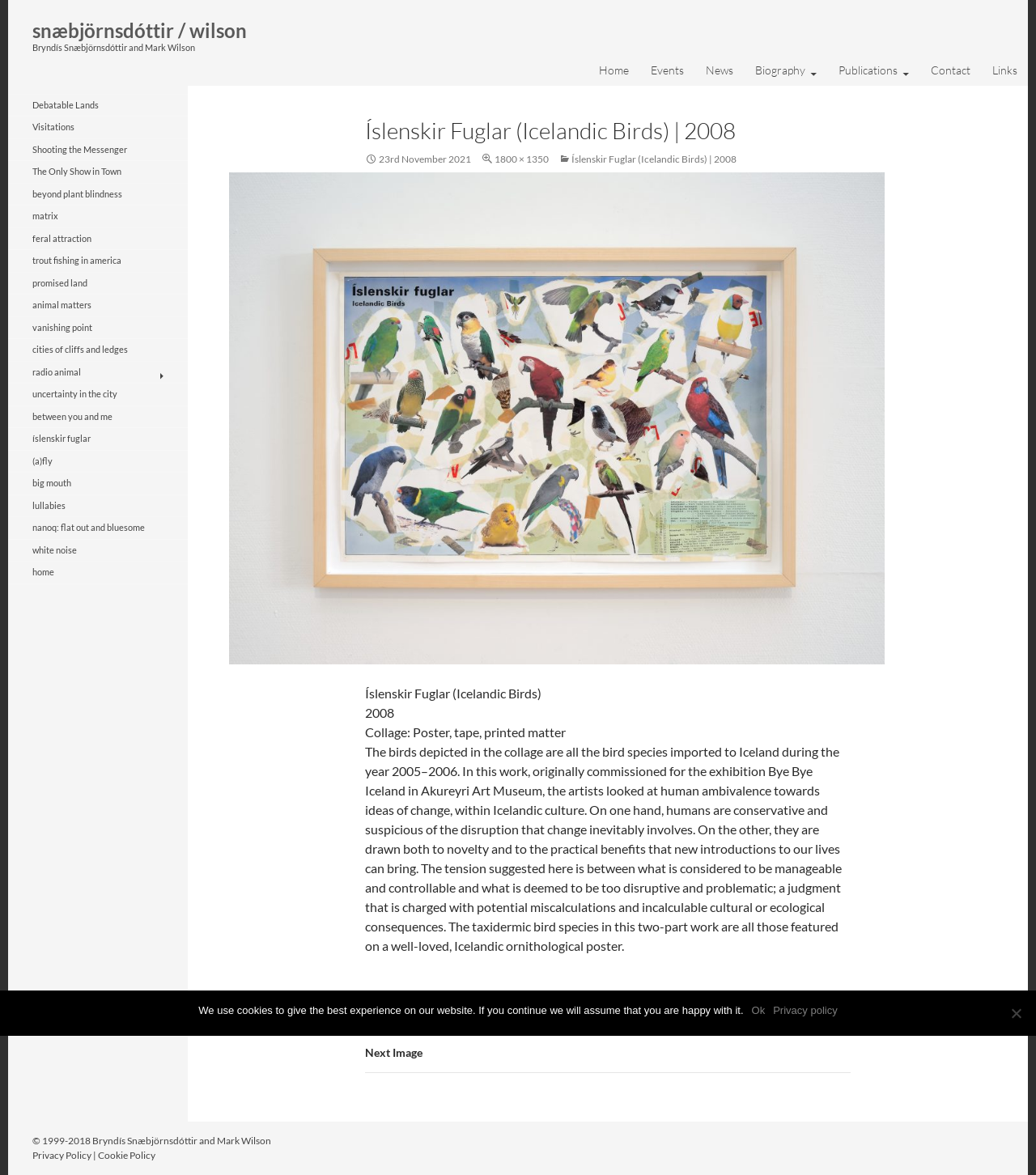Extract the main heading from the webpage content.

snæbjörnsdóttir / wilson